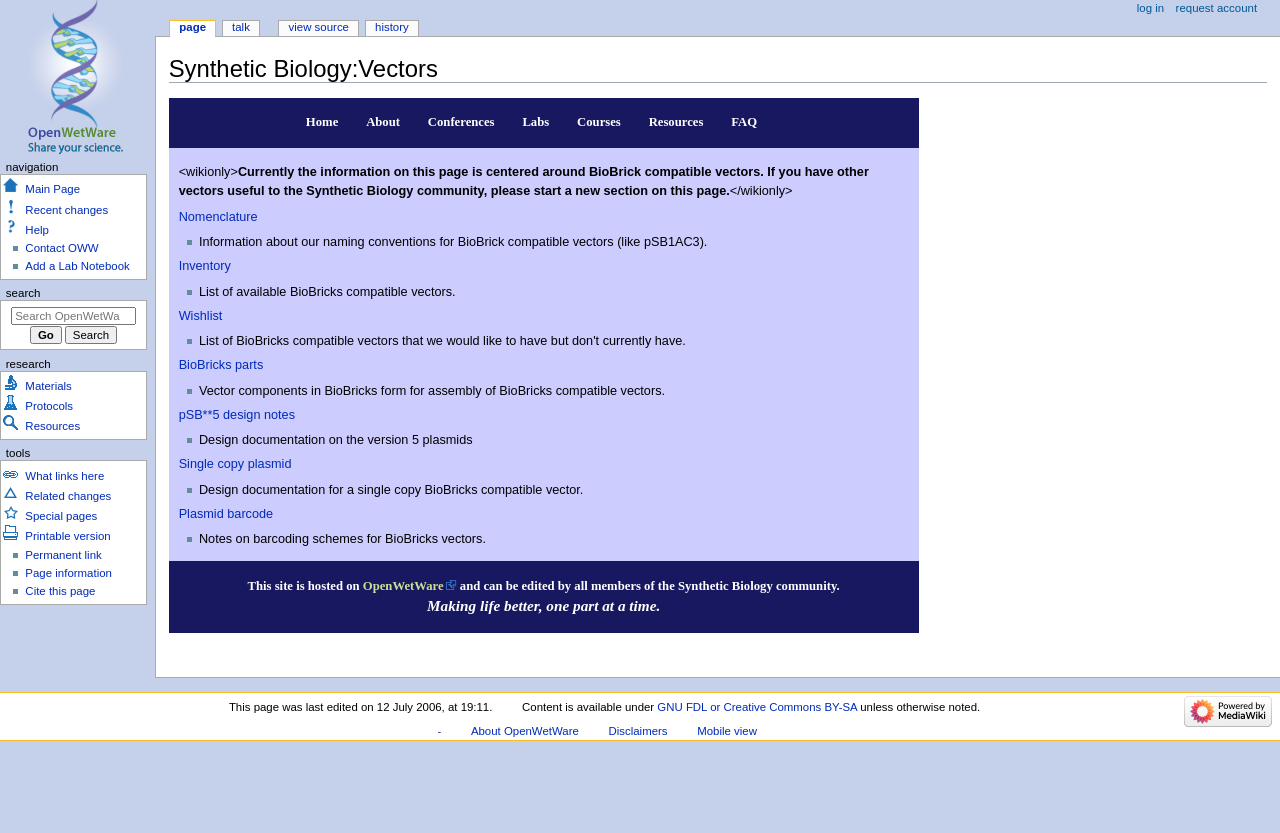Pinpoint the bounding box coordinates of the clickable area necessary to execute the following instruction: "View page source". The coordinates should be given as four float numbers between 0 and 1, namely [left, top, right, bottom].

[0.218, 0.025, 0.28, 0.044]